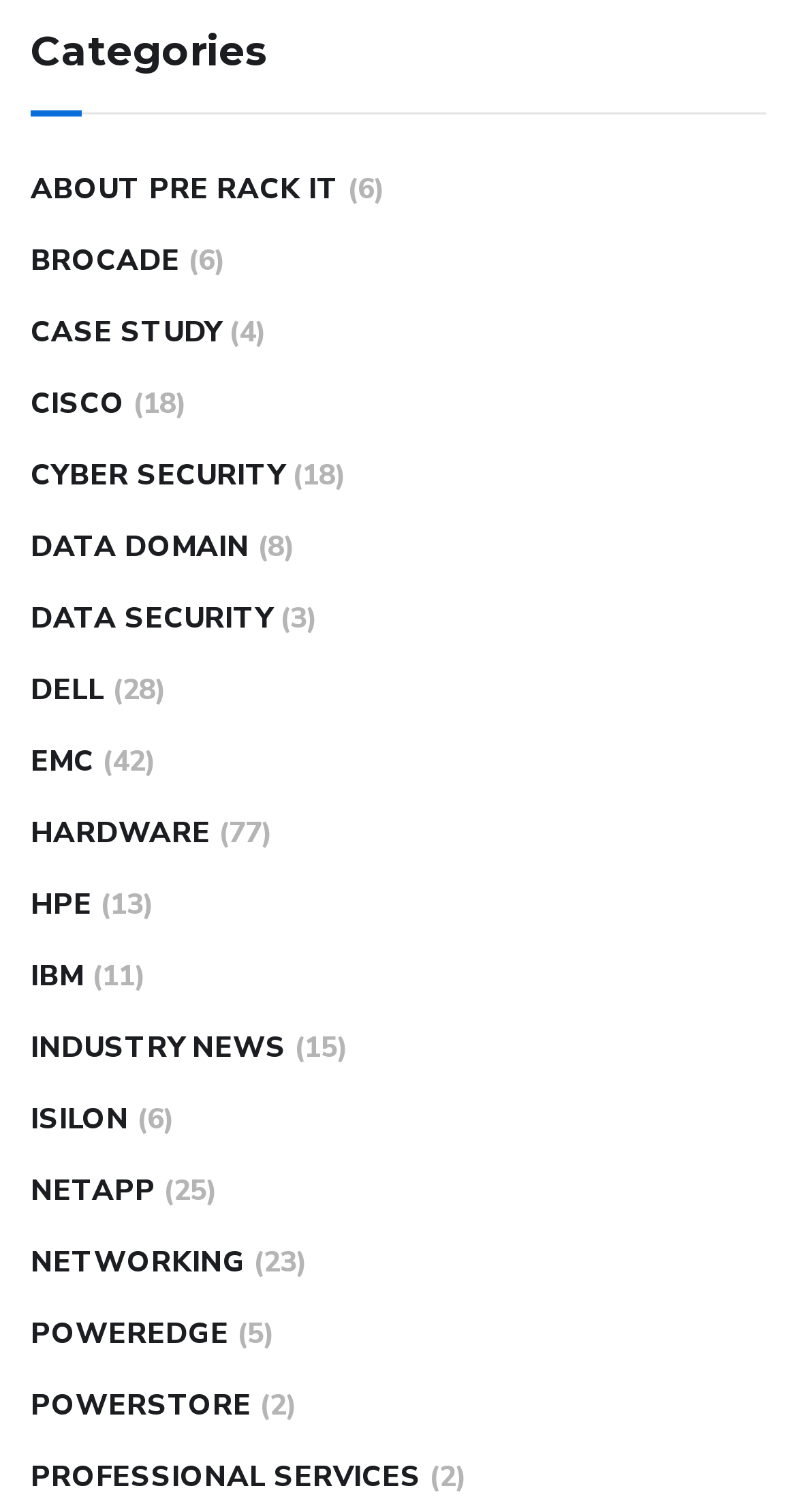Predict the bounding box of the UI element based on this description: "Dell".

[0.038, 0.441, 0.131, 0.473]